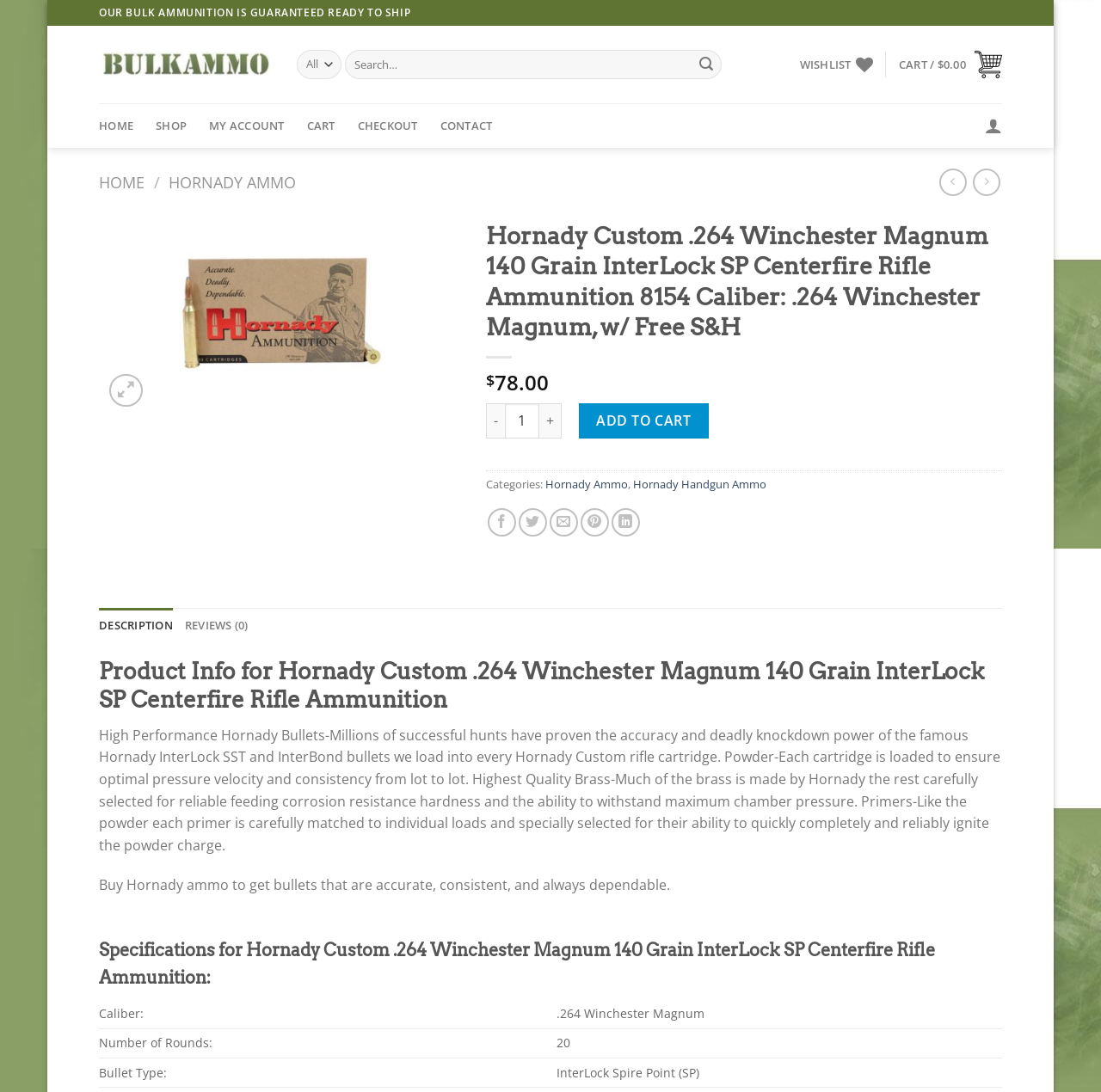Please specify the bounding box coordinates of the clickable region to carry out the following instruction: "View product description". The coordinates should be four float numbers between 0 and 1, in the format [left, top, right, bottom].

[0.09, 0.557, 0.157, 0.589]